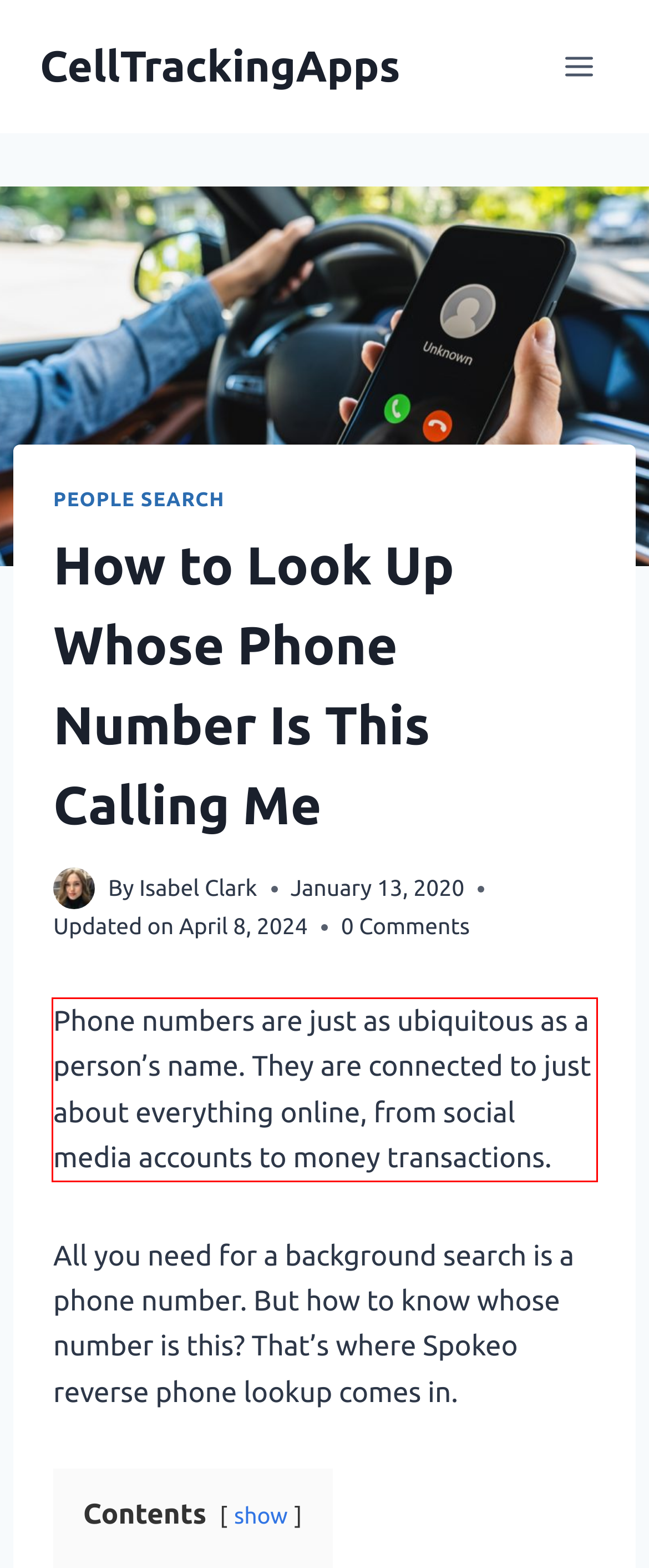Using the webpage screenshot, recognize and capture the text within the red bounding box.

Phone numbers are just as ubiquitous as a person’s name. They are connected to just about everything online, from social media accounts to money transactions.